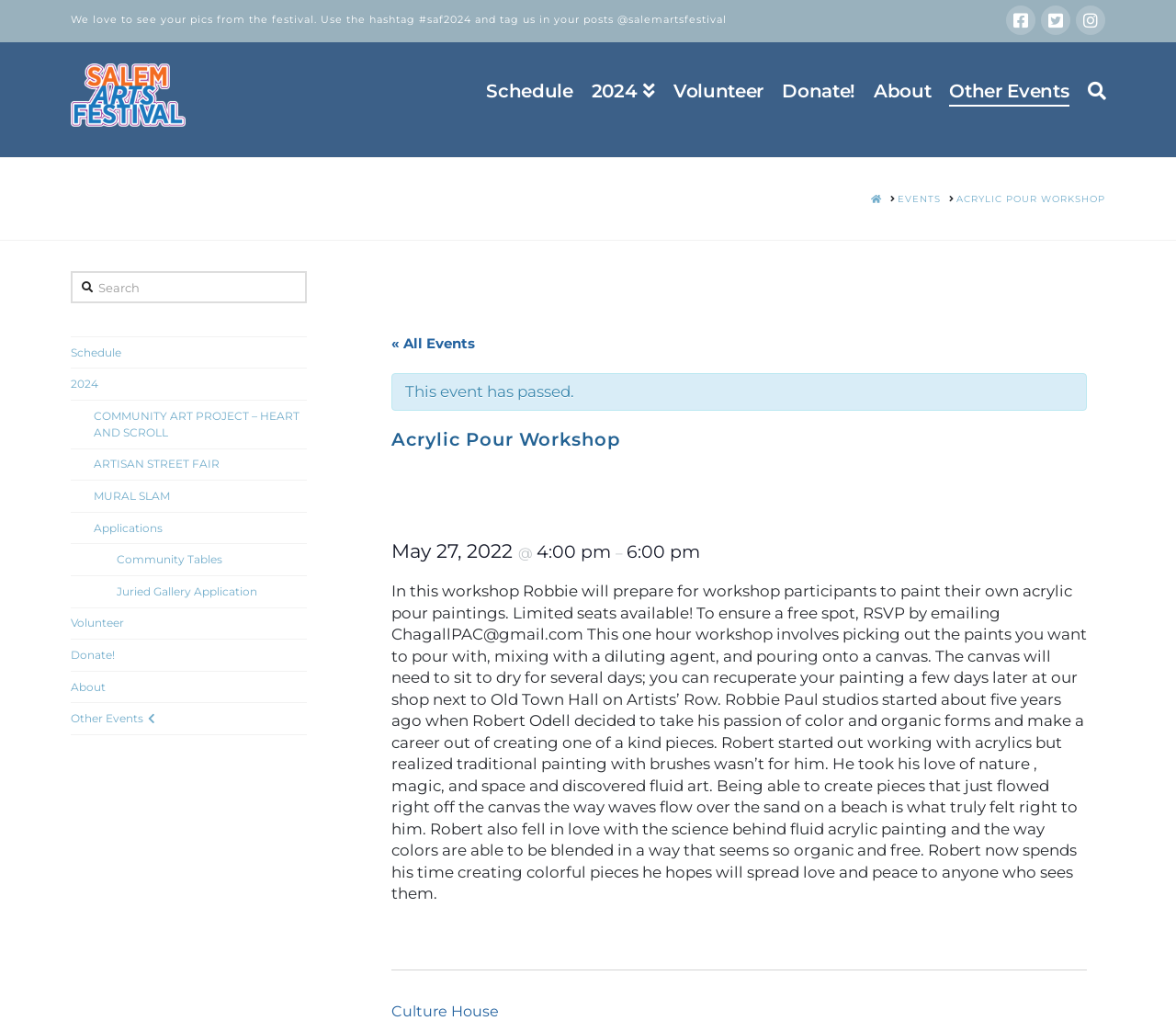Determine the bounding box coordinates of the clickable element necessary to fulfill the instruction: "Search for events". Provide the coordinates as four float numbers within the 0 to 1 range, i.e., [left, top, right, bottom].

[0.06, 0.263, 0.261, 0.294]